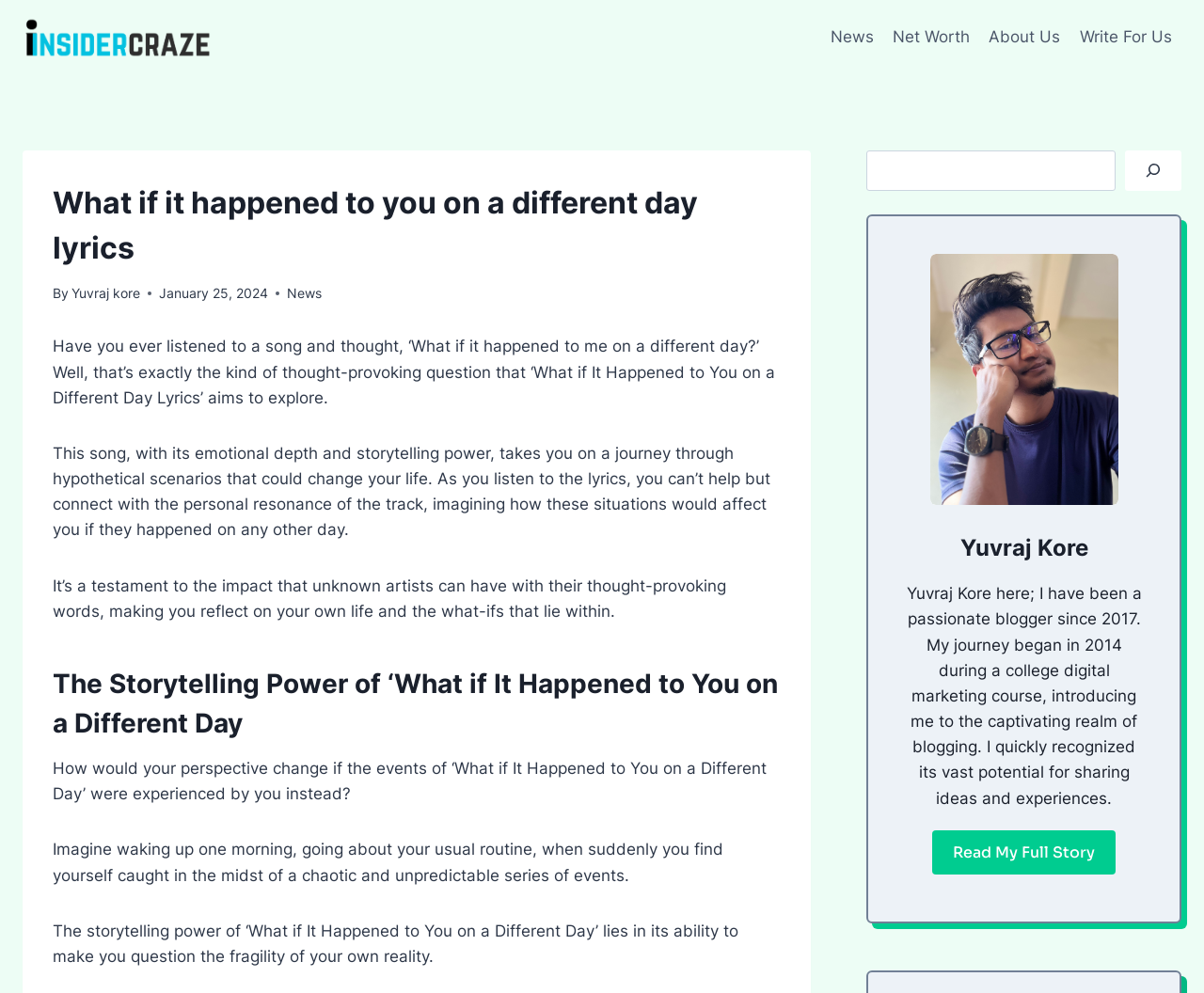Locate the bounding box coordinates of the area you need to click to fulfill this instruction: 'Click the 'Write For Us' link'. The coordinates must be in the form of four float numbers ranging from 0 to 1: [left, top, right, bottom].

[0.889, 0.015, 0.981, 0.06]